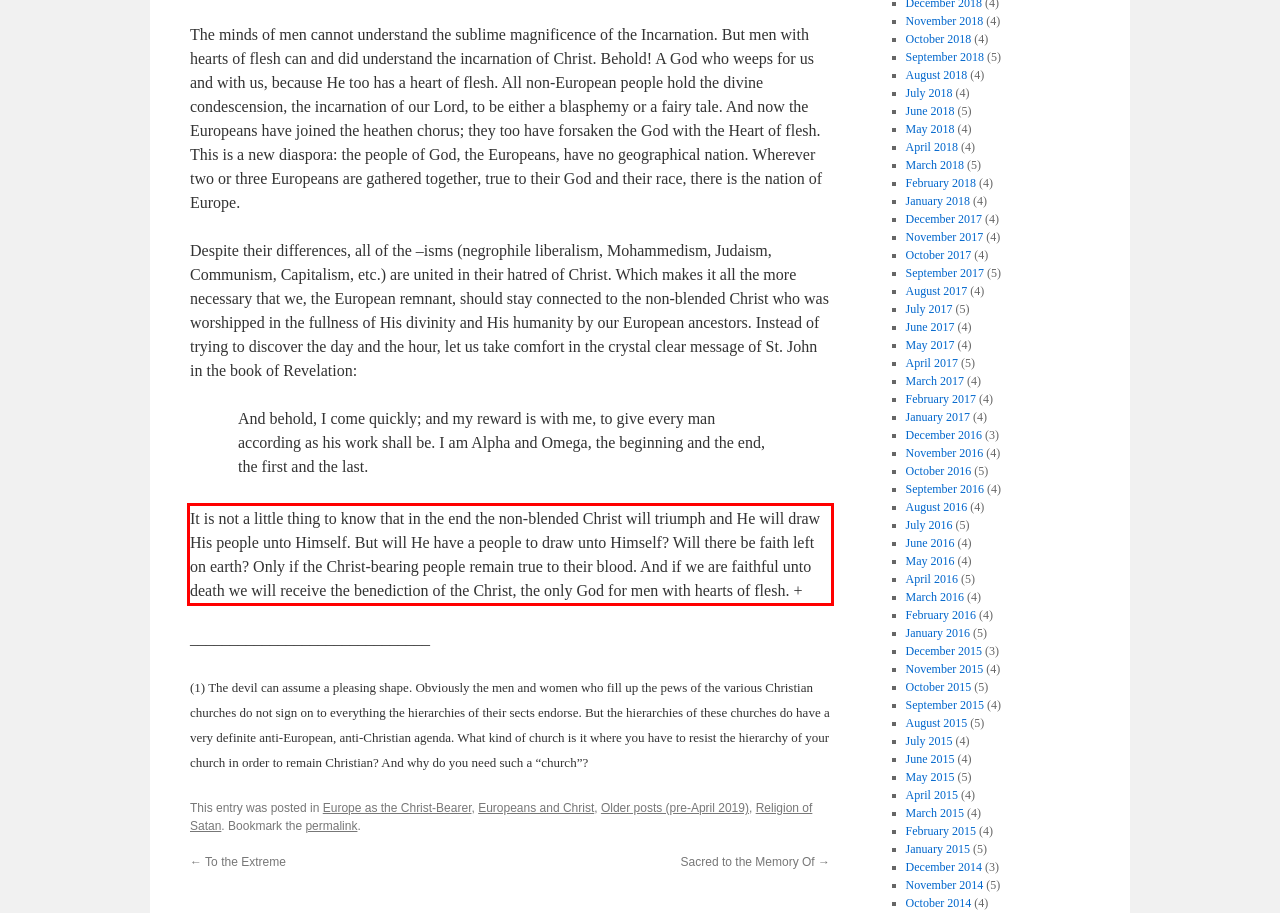You have a screenshot of a webpage, and there is a red bounding box around a UI element. Utilize OCR to extract the text within this red bounding box.

It is not a little thing to know that in the end the non-blended Christ will triumph and He will draw His people unto Himself. But will He have a people to draw unto Himself? Will there be faith left on earth? Only if the Christ-bearing people remain true to their blood. And if we are faithful unto death we will receive the benediction of the Christ, the only God for men with hearts of flesh. +